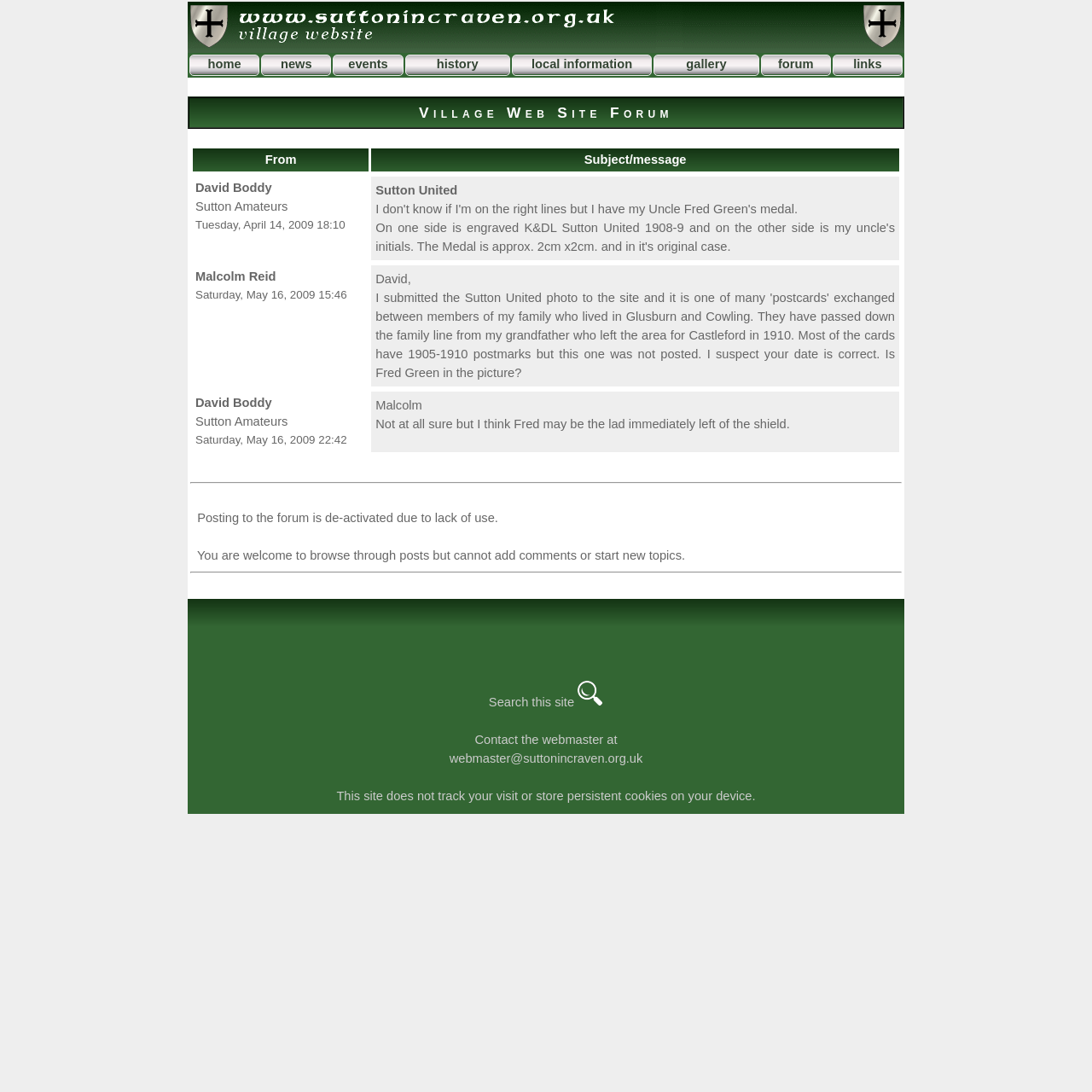Please identify the bounding box coordinates of the area that needs to be clicked to follow this instruction: "contact the webmaster".

[0.435, 0.671, 0.565, 0.684]